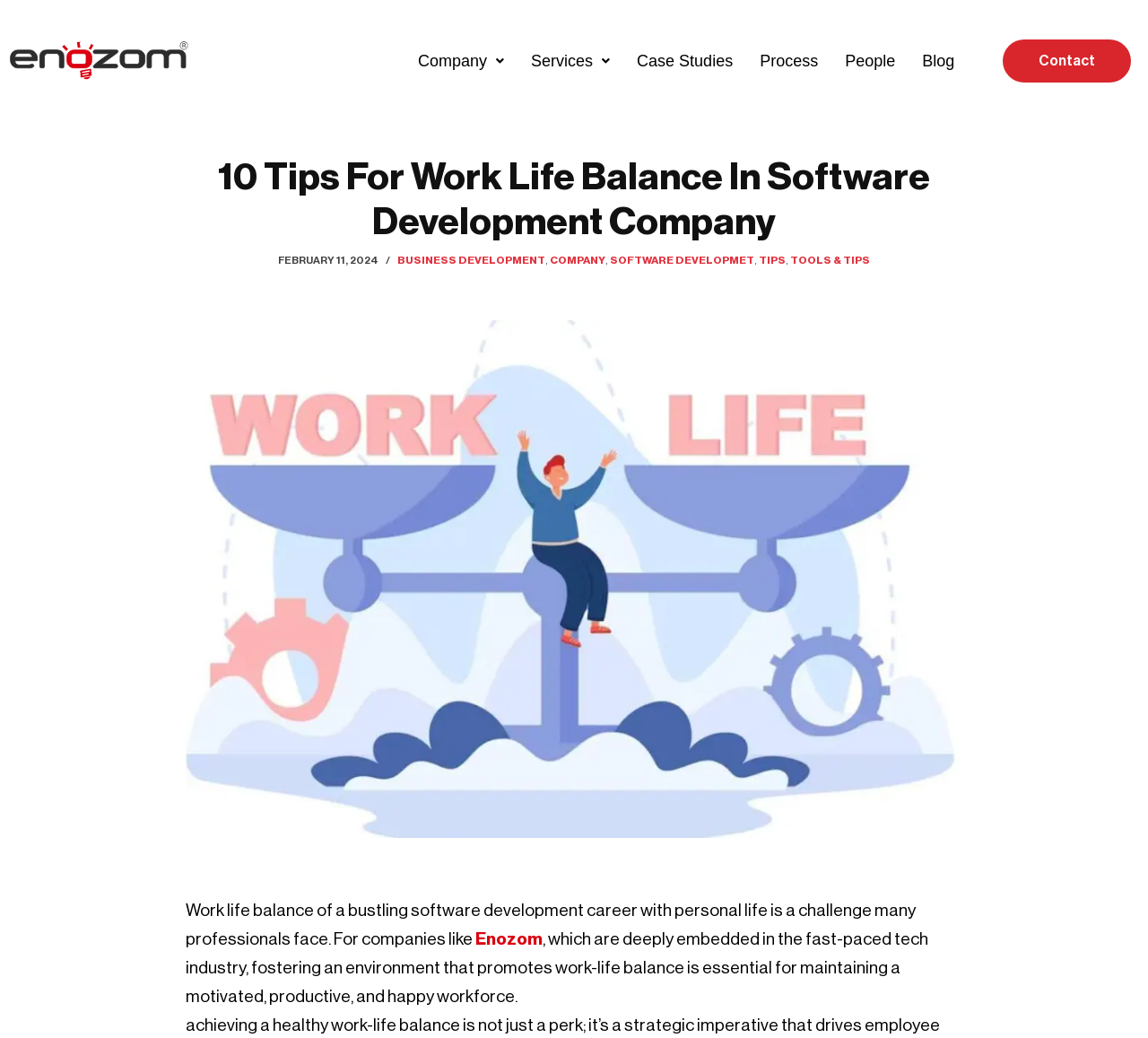What is the topic of the article?
Please look at the screenshot and answer using one word or phrase.

Work life balance